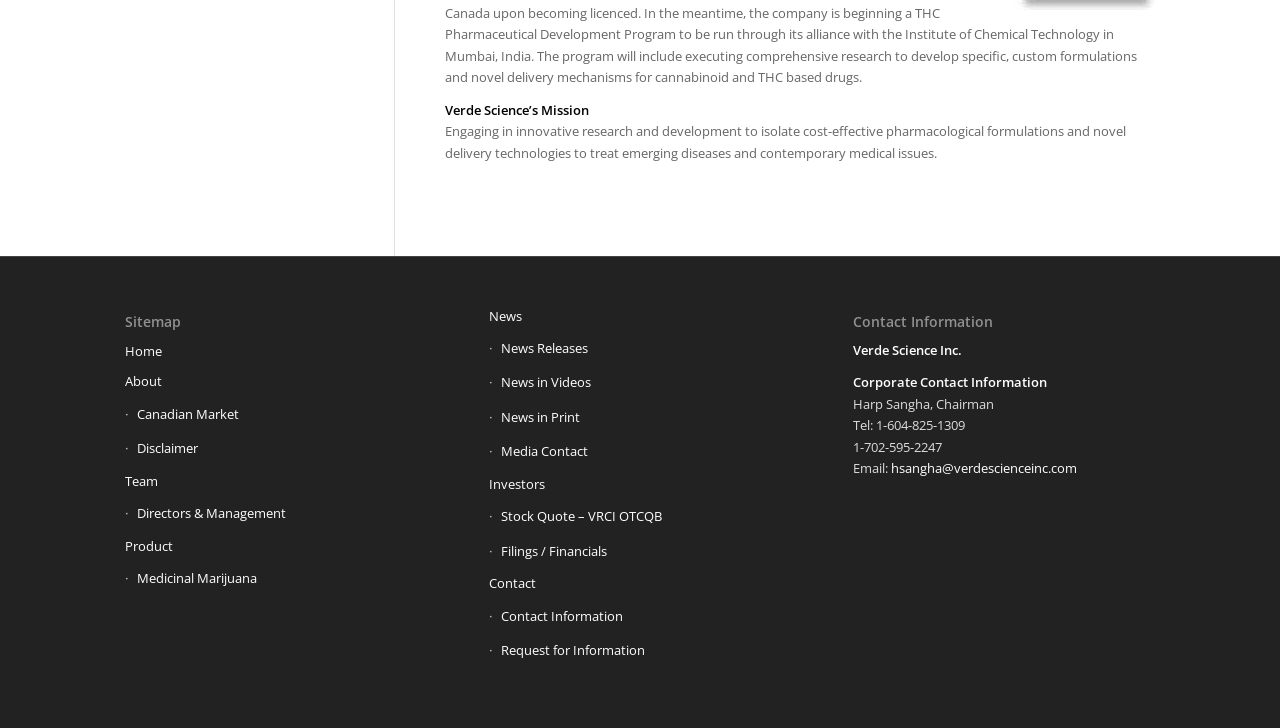Determine the bounding box for the described UI element: "Medicinal Marijuana".

[0.098, 0.772, 0.334, 0.819]